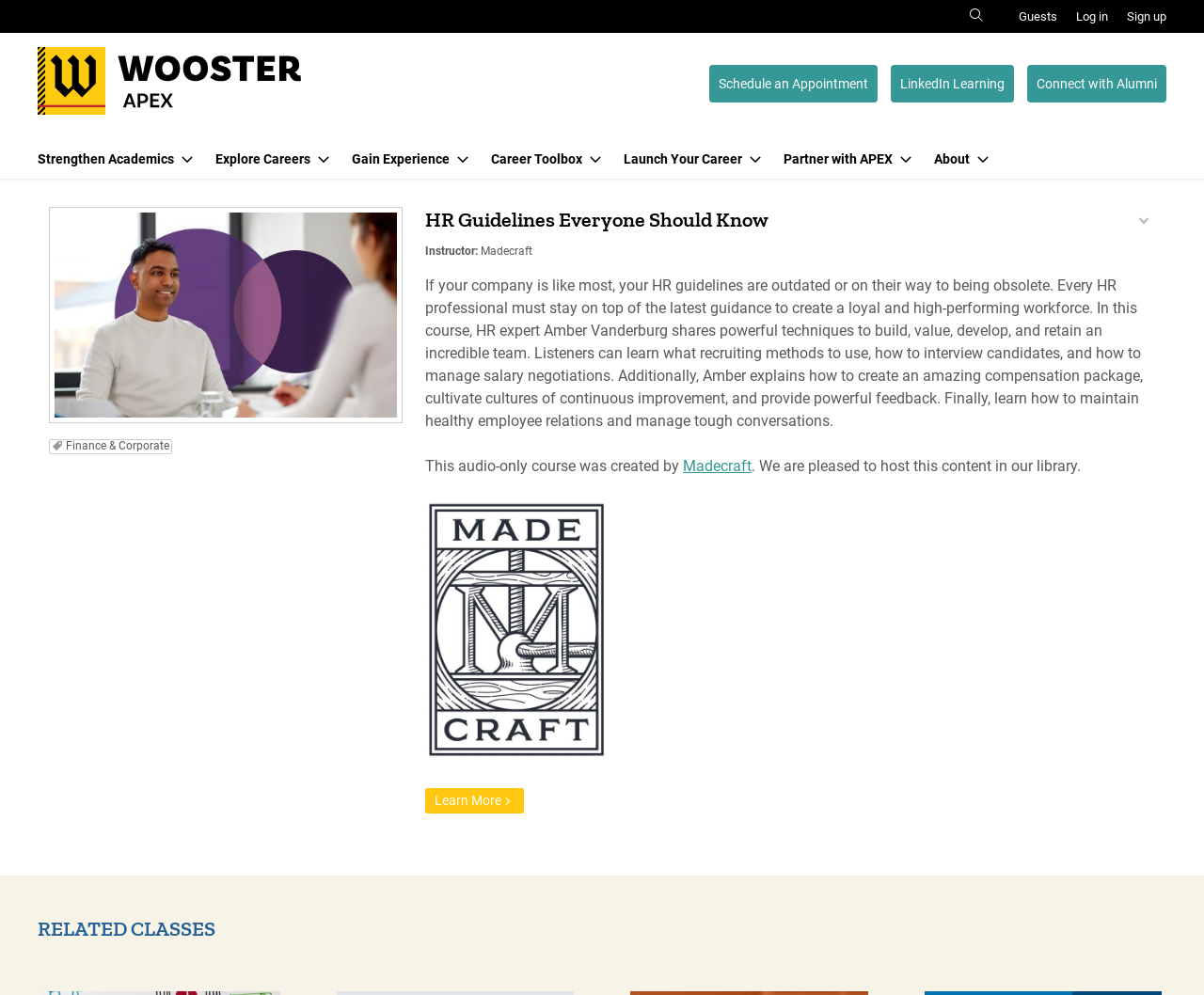Can you determine the bounding box coordinates of the area that needs to be clicked to fulfill the following instruction: "Share the content"?

[0.941, 0.21, 0.959, 0.236]